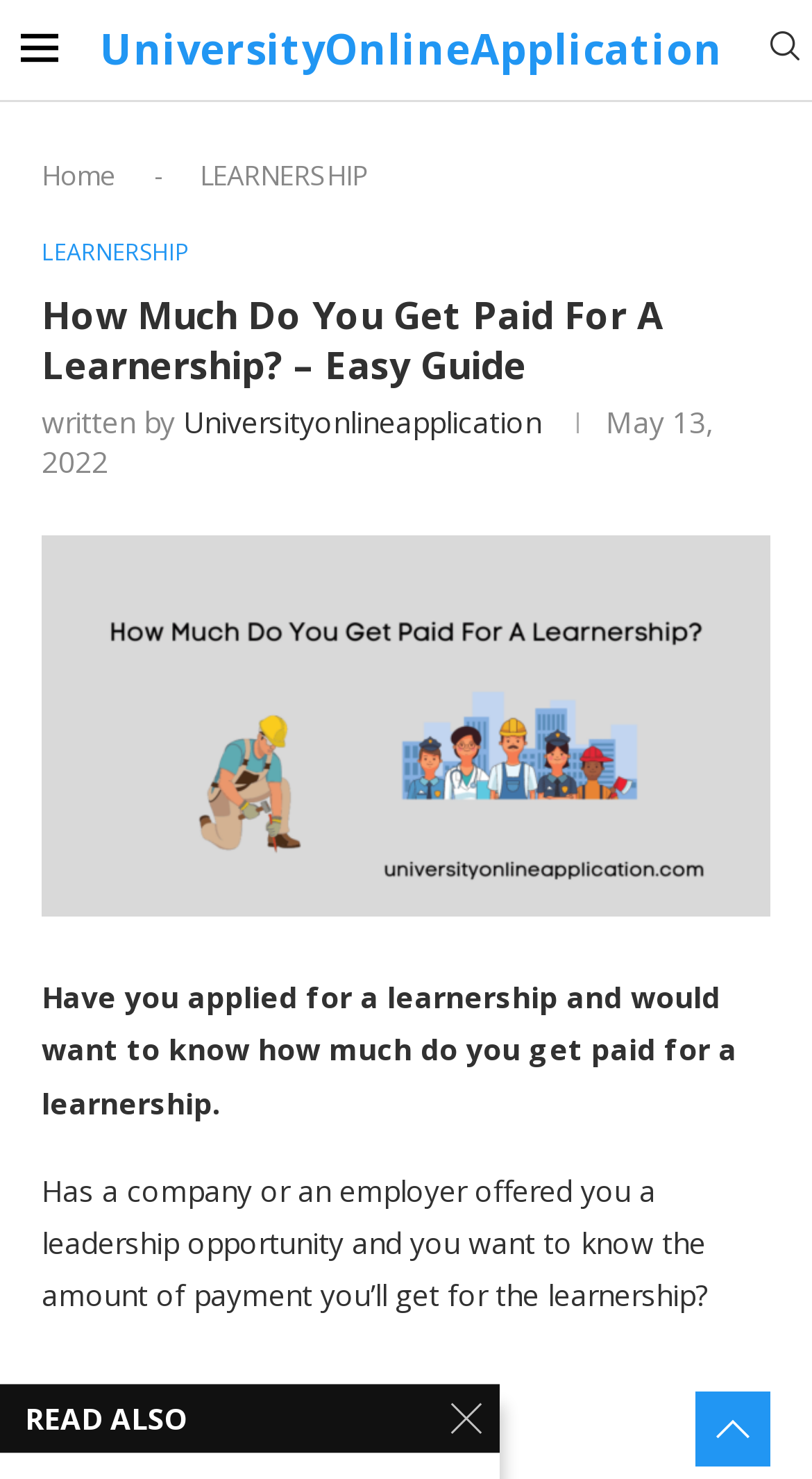When was the article published?
Give a comprehensive and detailed explanation for the question.

The webpage contains a time element with the text 'May 13, 2022', which suggests that the article was published on this date.